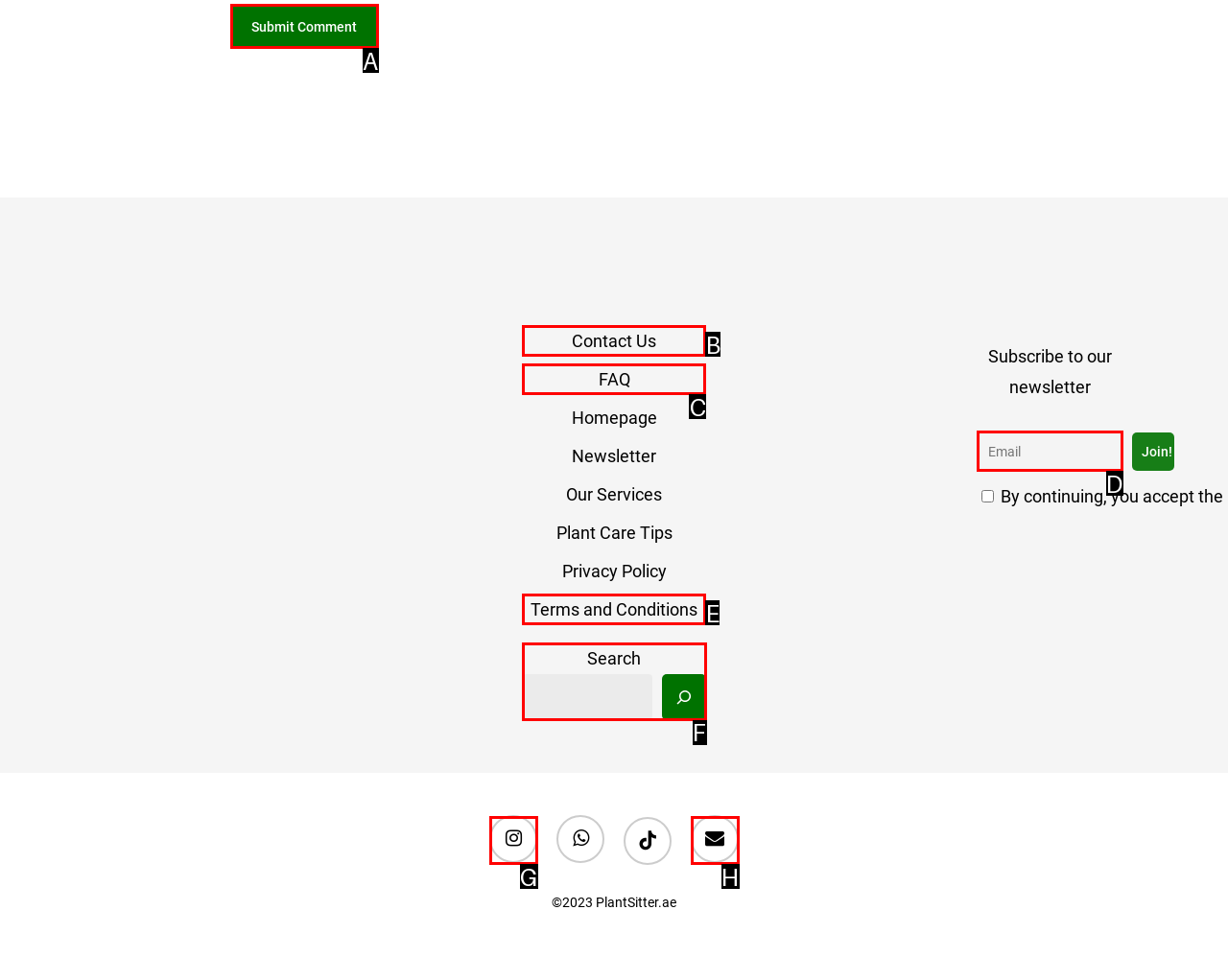Which lettered option should be clicked to perform the following task: Search for something
Respond with the letter of the appropriate option.

F